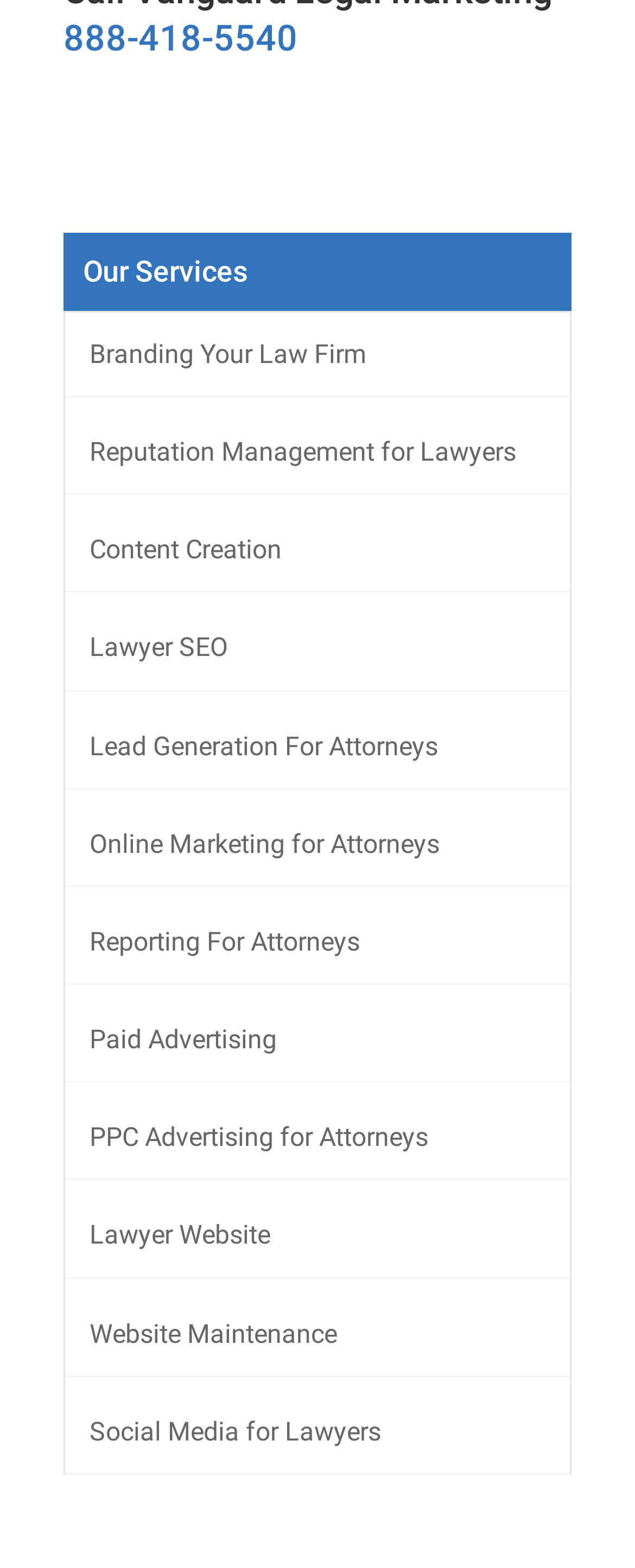Specify the bounding box coordinates of the element's area that should be clicked to execute the given instruction: "Get information about online marketing for attorneys". The coordinates should be four float numbers between 0 and 1, i.e., [left, top, right, bottom].

[0.141, 0.528, 0.692, 0.548]